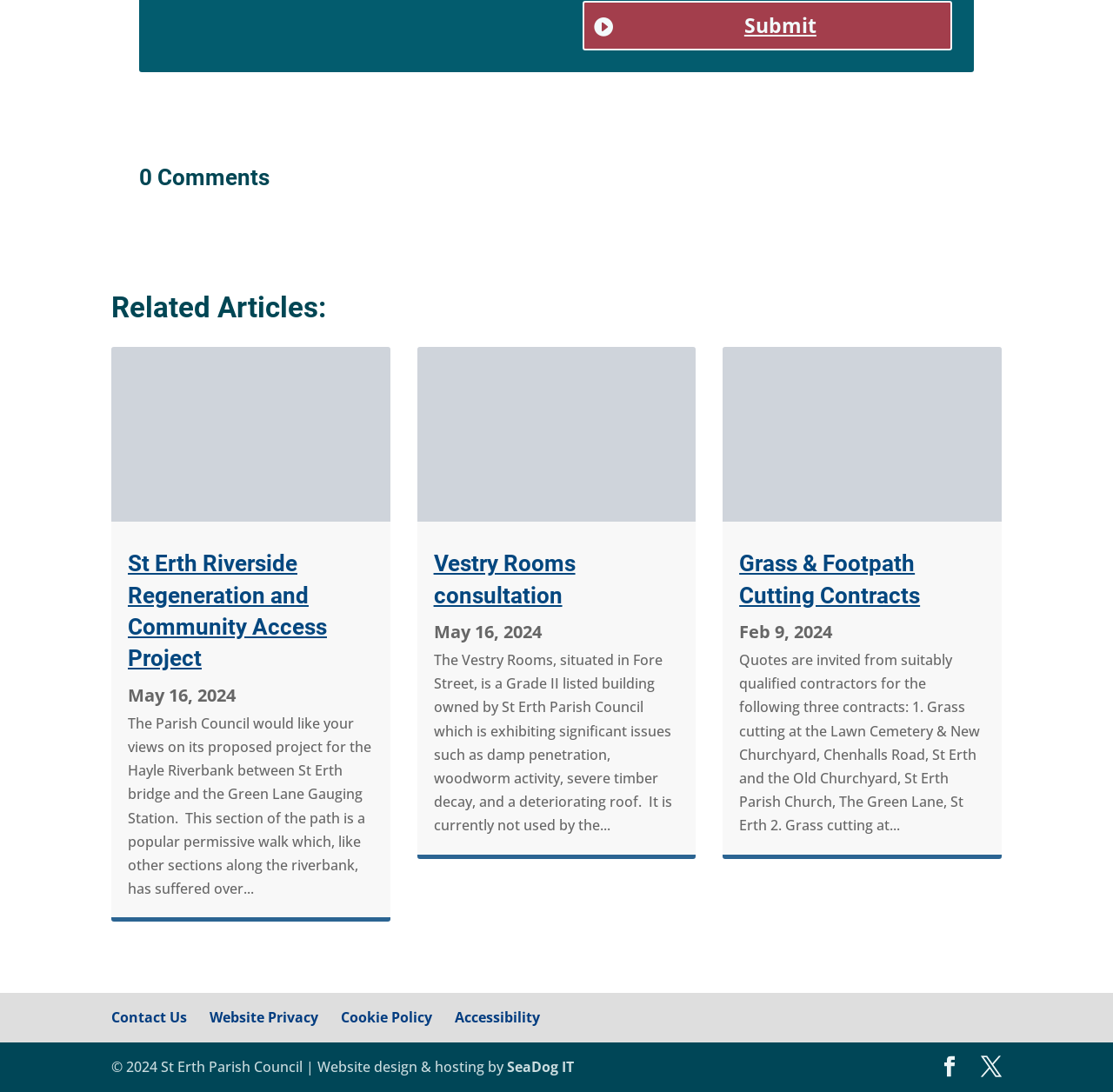Please examine the image and answer the question with a detailed explanation:
What is the topic of the first related article?

The first related article is about the St Erth Riverside Regeneration and Community Access Project, which is a project proposed by the Parish Council to improve the Hayle Riverbank between St Erth bridge and the Green Lane Gauging Station.